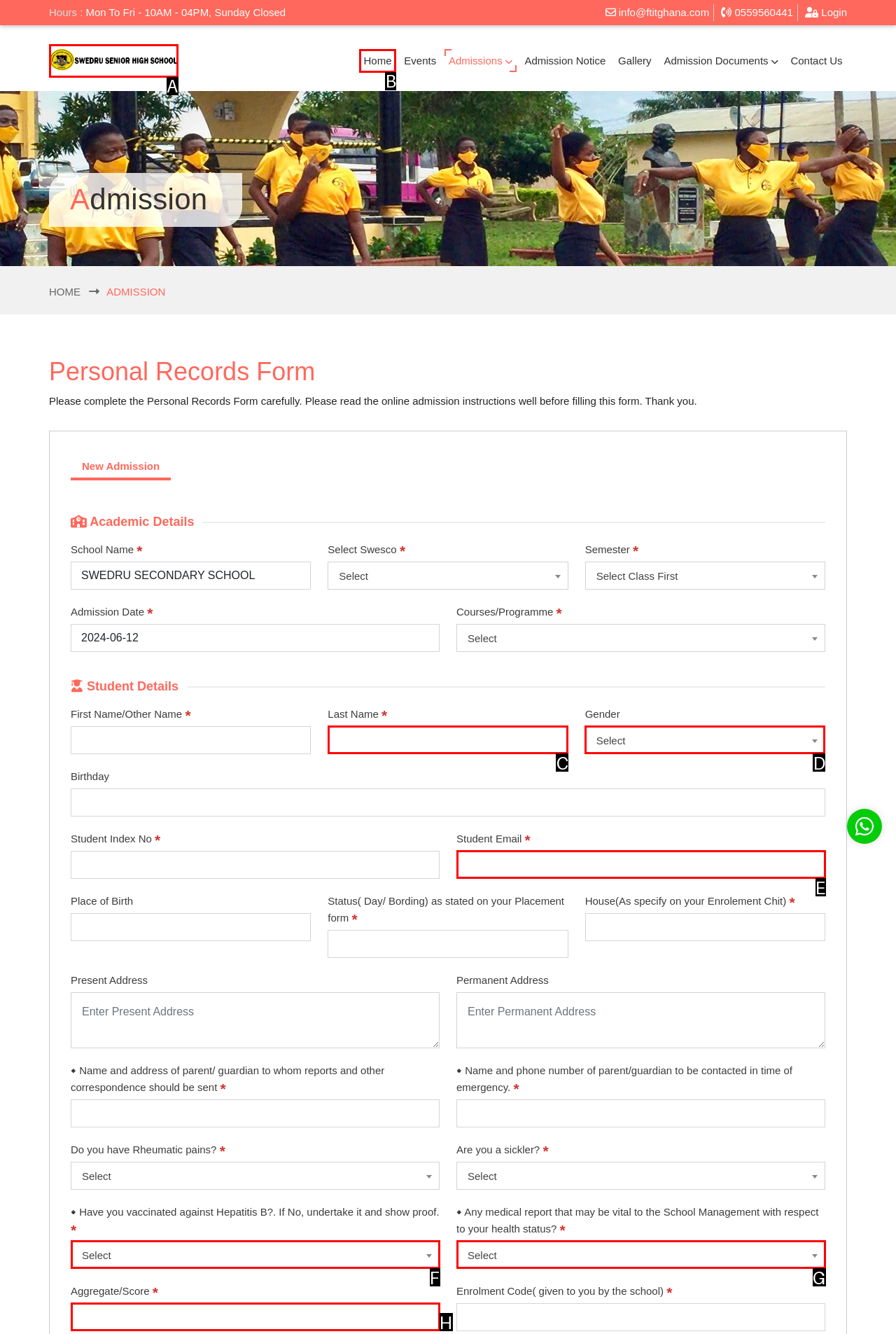Find the HTML element that corresponds to the description: Select. Indicate your selection by the letter of the appropriate option.

F